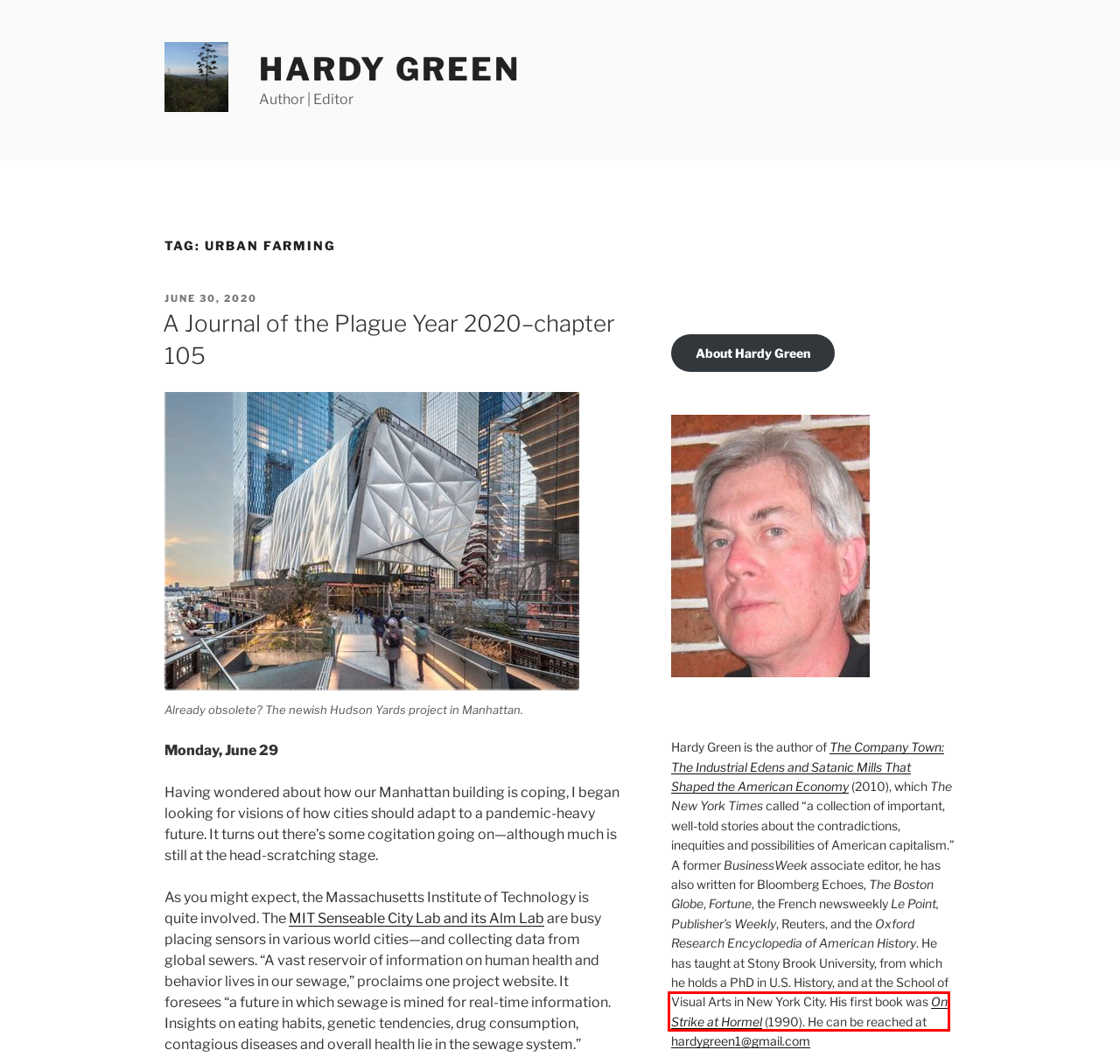You have a screenshot of a webpage where a red bounding box highlights a specific UI element. Identify the description that best matches the resulting webpage after the highlighted element is clicked. The choices are:
A. December 2009 – Hardy Green
B. A Journal of the Plague Year 2020–chapter 105 – Hardy Green
C. July 2021 – Hardy Green
D. Temple University Press
E. May 2011 – Hardy Green
F. The Company Town/?lens=basic-books | Hachette Book Group
G. Underworlds :: MIT Senseable City Lab
H. Hardy Green – Author | Editor

D